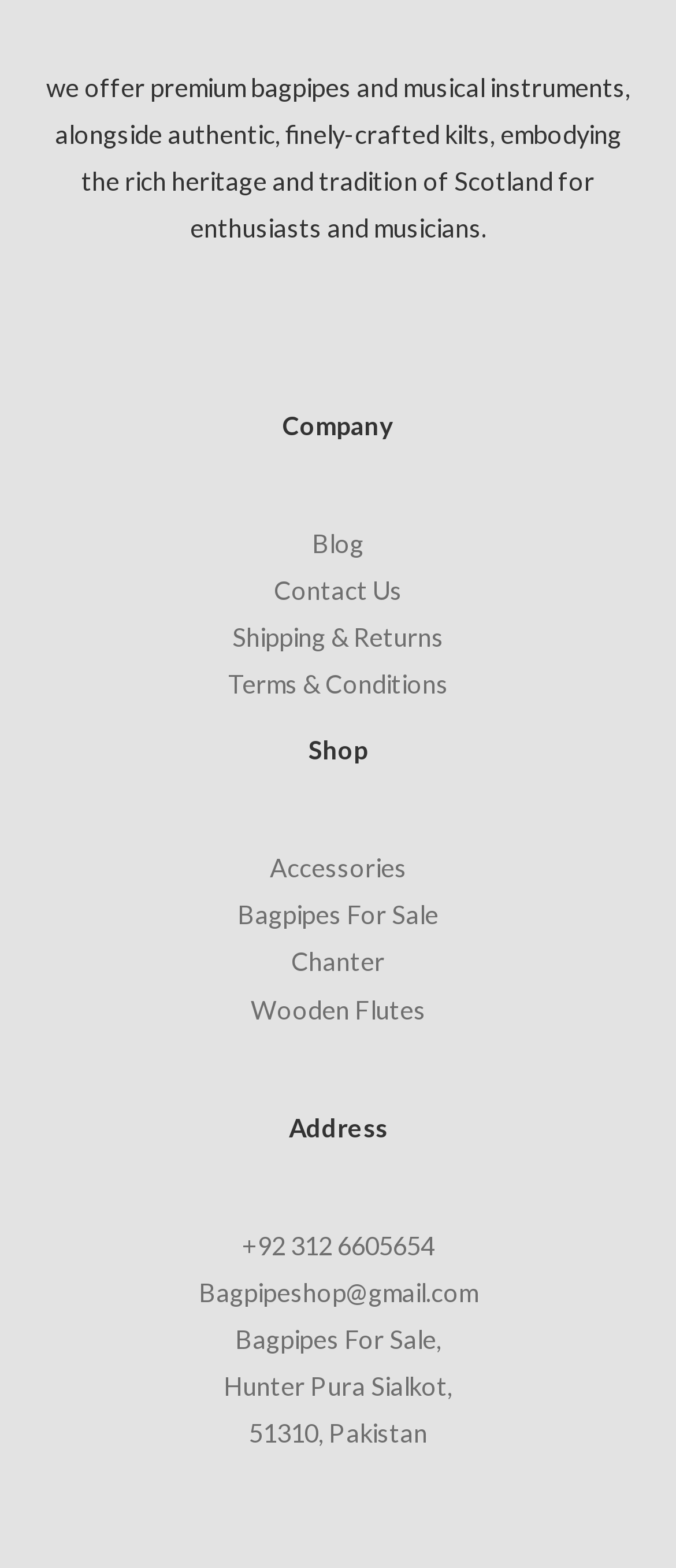Please determine the bounding box coordinates of the area that needs to be clicked to complete this task: 'Call the shop'. The coordinates must be four float numbers between 0 and 1, formatted as [left, top, right, bottom].

[0.358, 0.785, 0.642, 0.803]